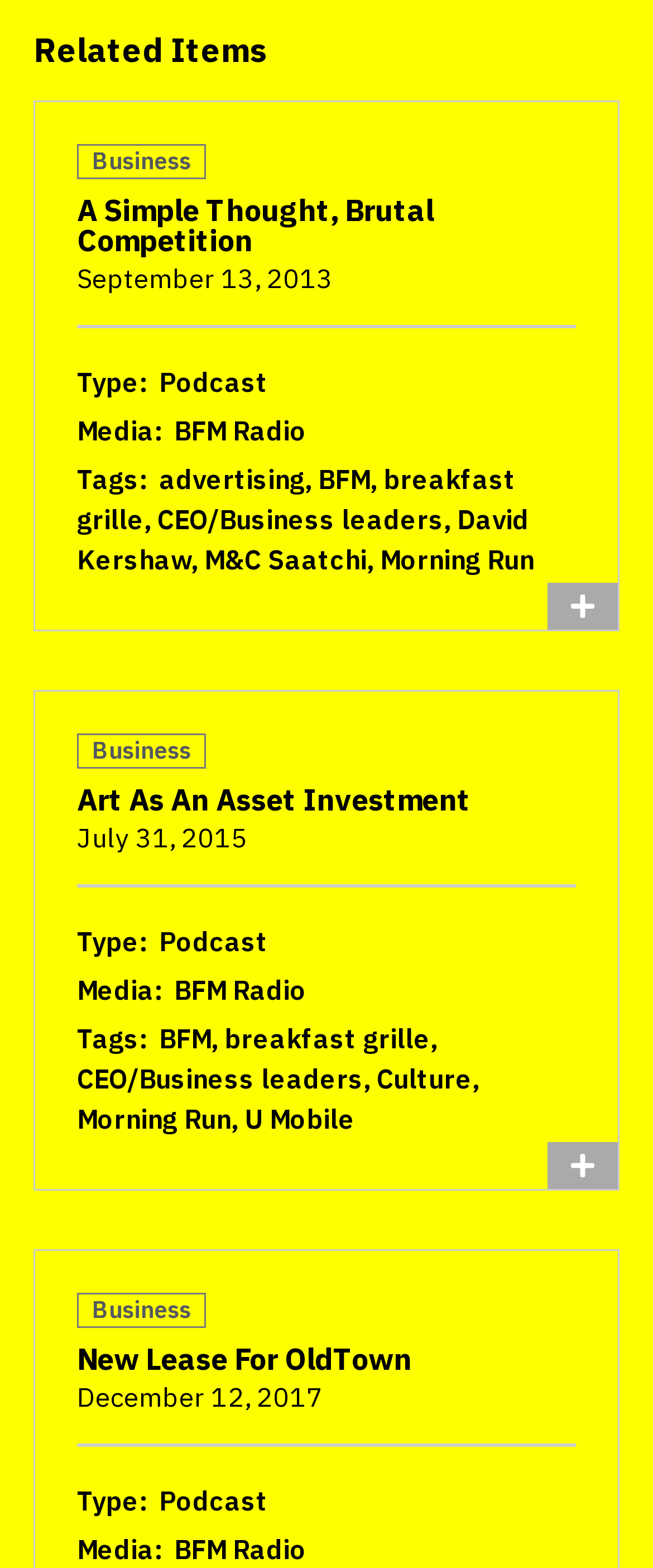How many articles are on the webpage?
Using the information from the image, answer the question thoroughly.

The webpage has three article elements, each with its own heading, text, and links, which indicates that there are three articles on the webpage.